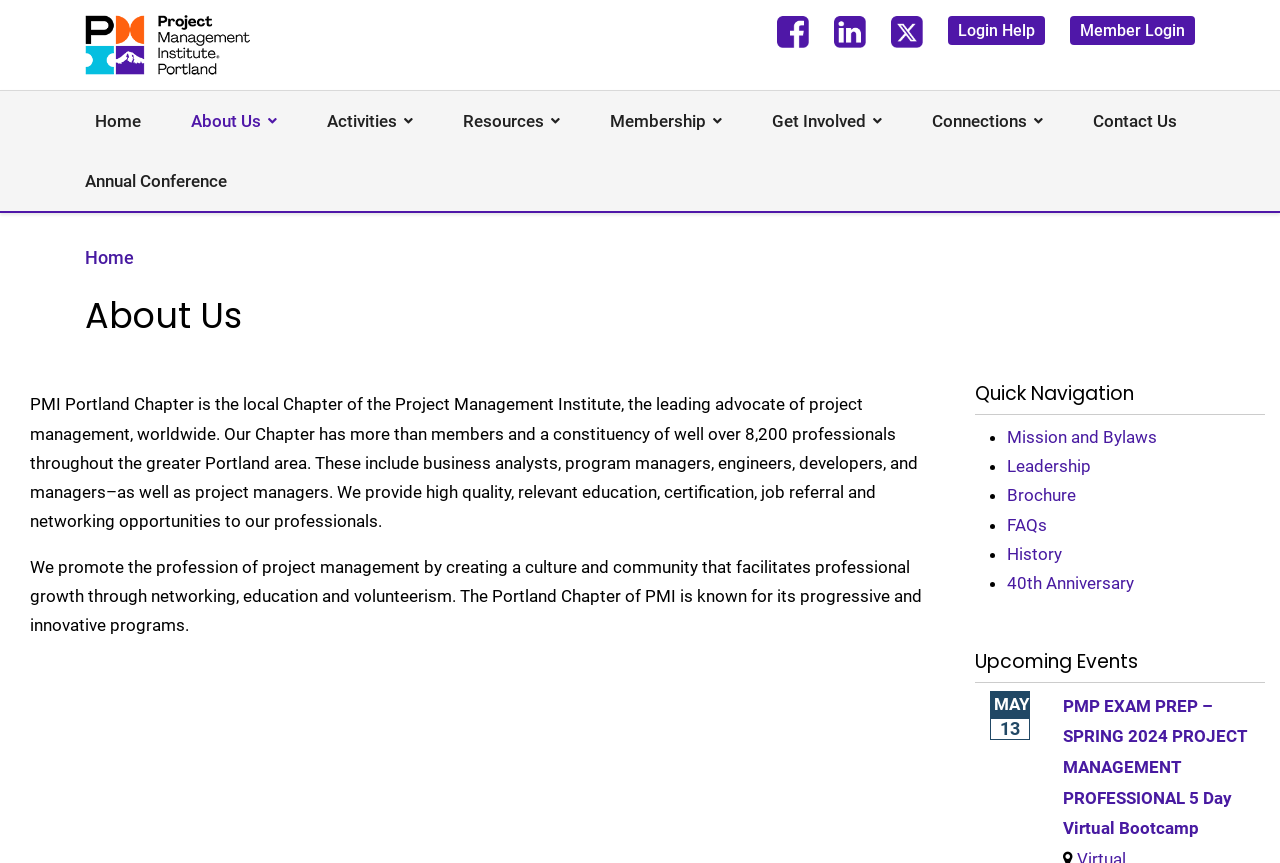Locate the bounding box coordinates of the clickable area to execute the instruction: "Learn more about the PMP EXAM PREP event". Provide the coordinates as four float numbers between 0 and 1, represented as [left, top, right, bottom].

[0.83, 0.806, 0.975, 0.971]